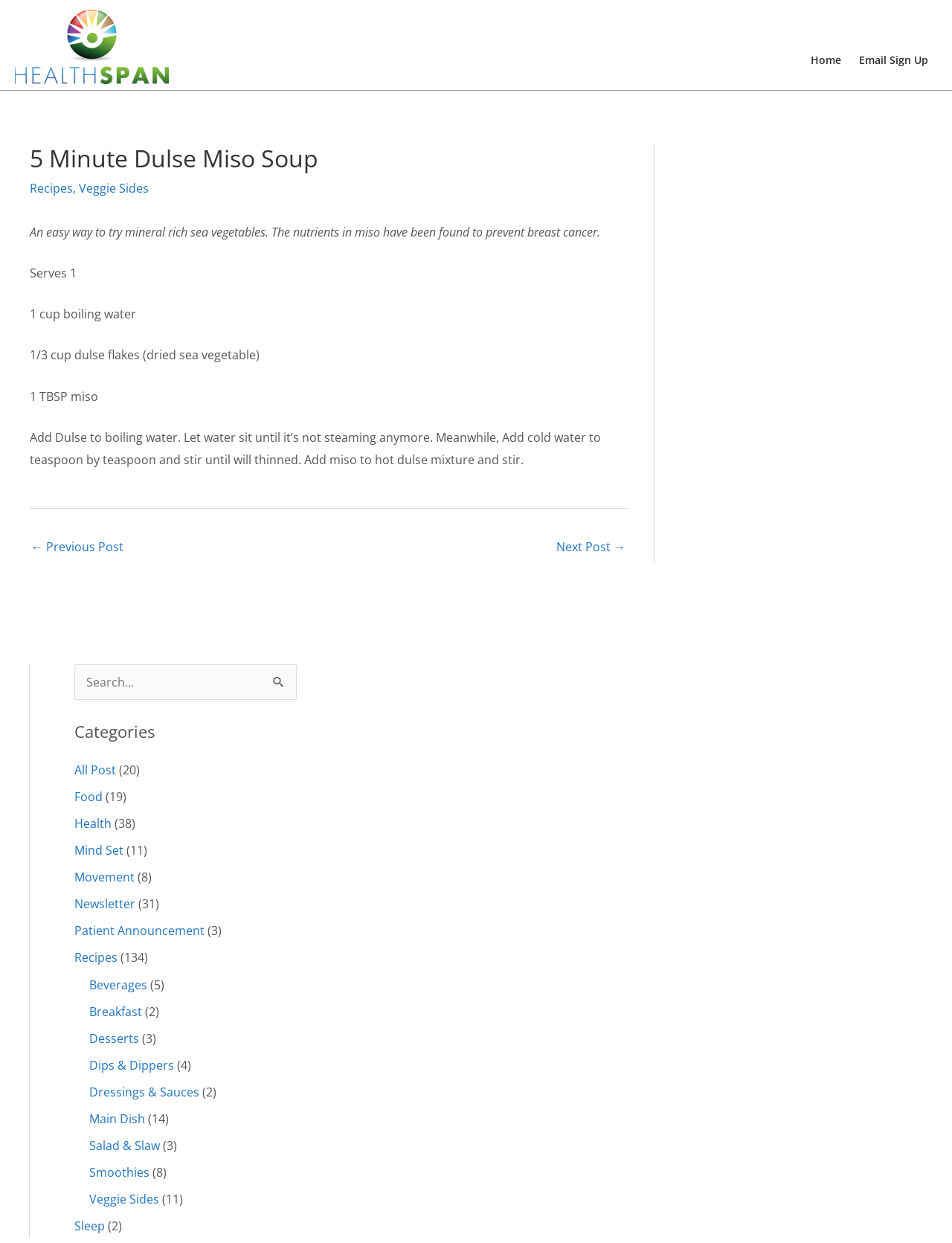Please identify the bounding box coordinates of the element on the webpage that should be clicked to follow this instruction: "Browse the 'Veggie Sides' category". The bounding box coordinates should be given as four float numbers between 0 and 1, formatted as [left, top, right, bottom].

[0.083, 0.145, 0.156, 0.158]